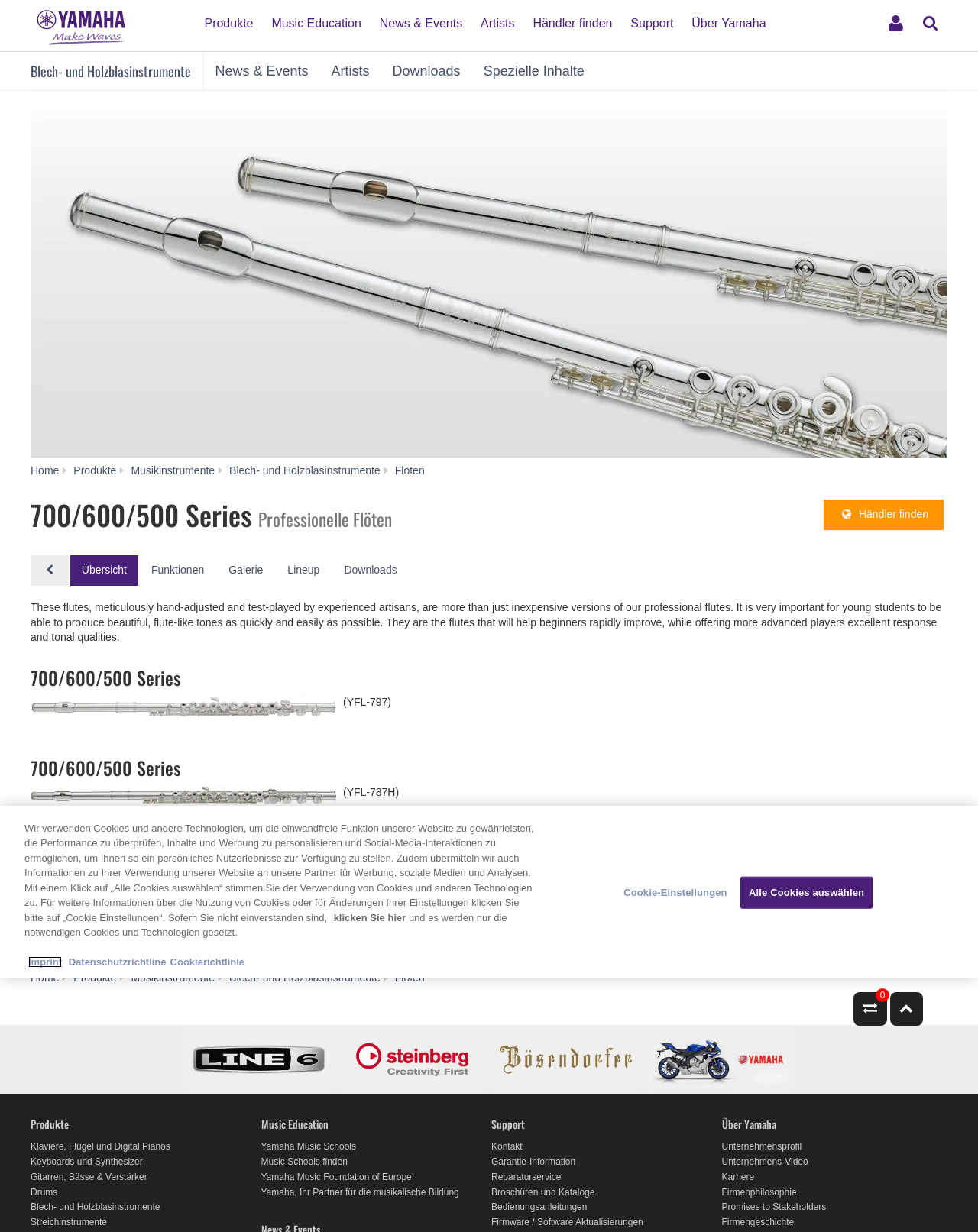Determine the bounding box coordinates of the UI element that matches the following description: "Standard Time". The coordinates should be four float numbers between 0 and 1 in the format [left, top, right, bottom].

None